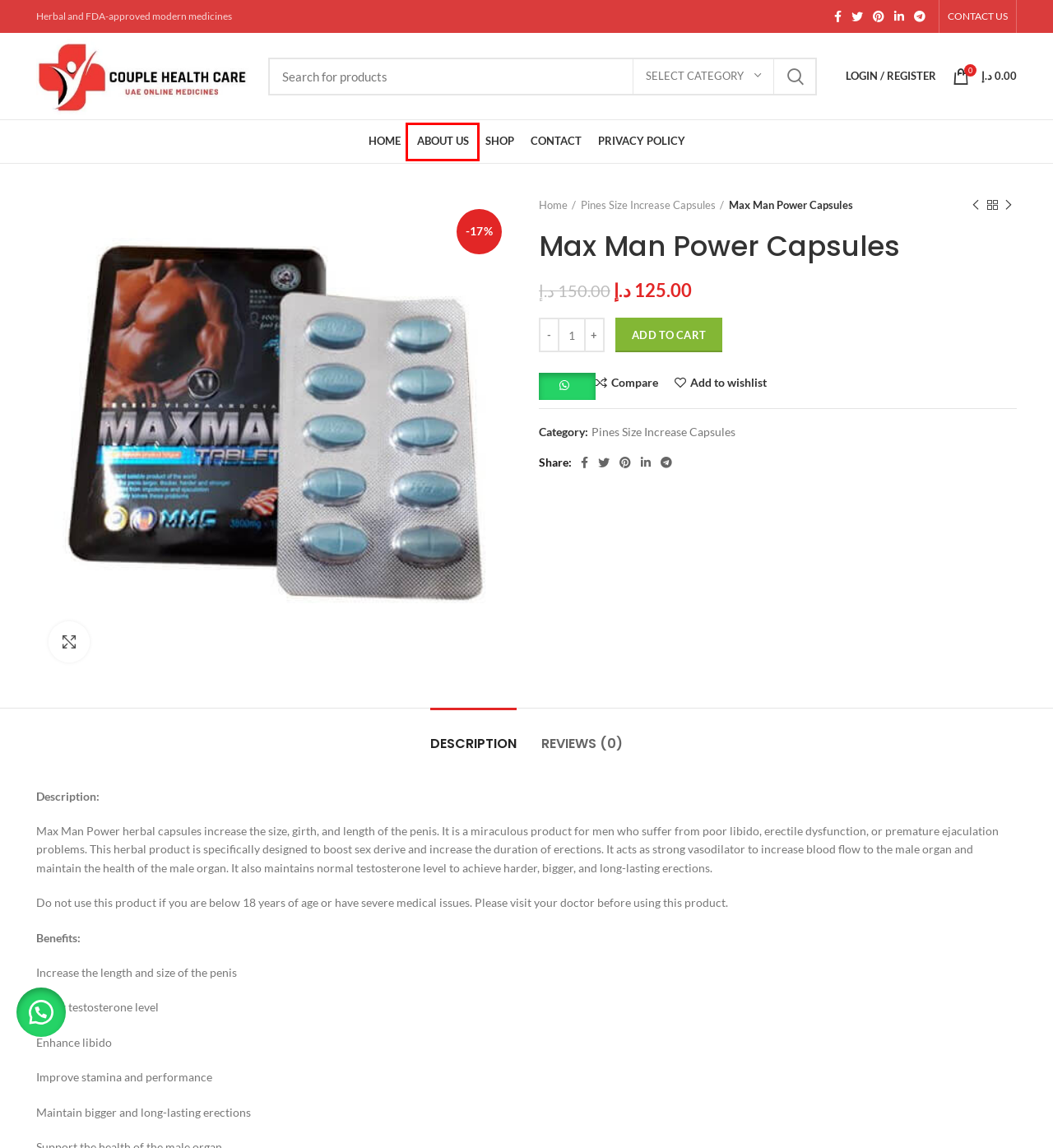You have a screenshot showing a webpage with a red bounding box around a UI element. Choose the webpage description that best matches the new page after clicking the highlighted element. Here are the options:
A. Penis Size Increase Capsules - Buy Penis Enlargement Pills
B. Buy Sexual Enhancement Pills - Sexual Wellness Products in UAE
C. Privacy Policy - Couple Healthcare
D. UAE online medicine - click on cart button to buy products
E. About Us - Couple Healthcare
F. Contact us - Couple Healthcare
G. UAE online medicine - create account for a better experience
H. Shop - Couple Healthcare

E